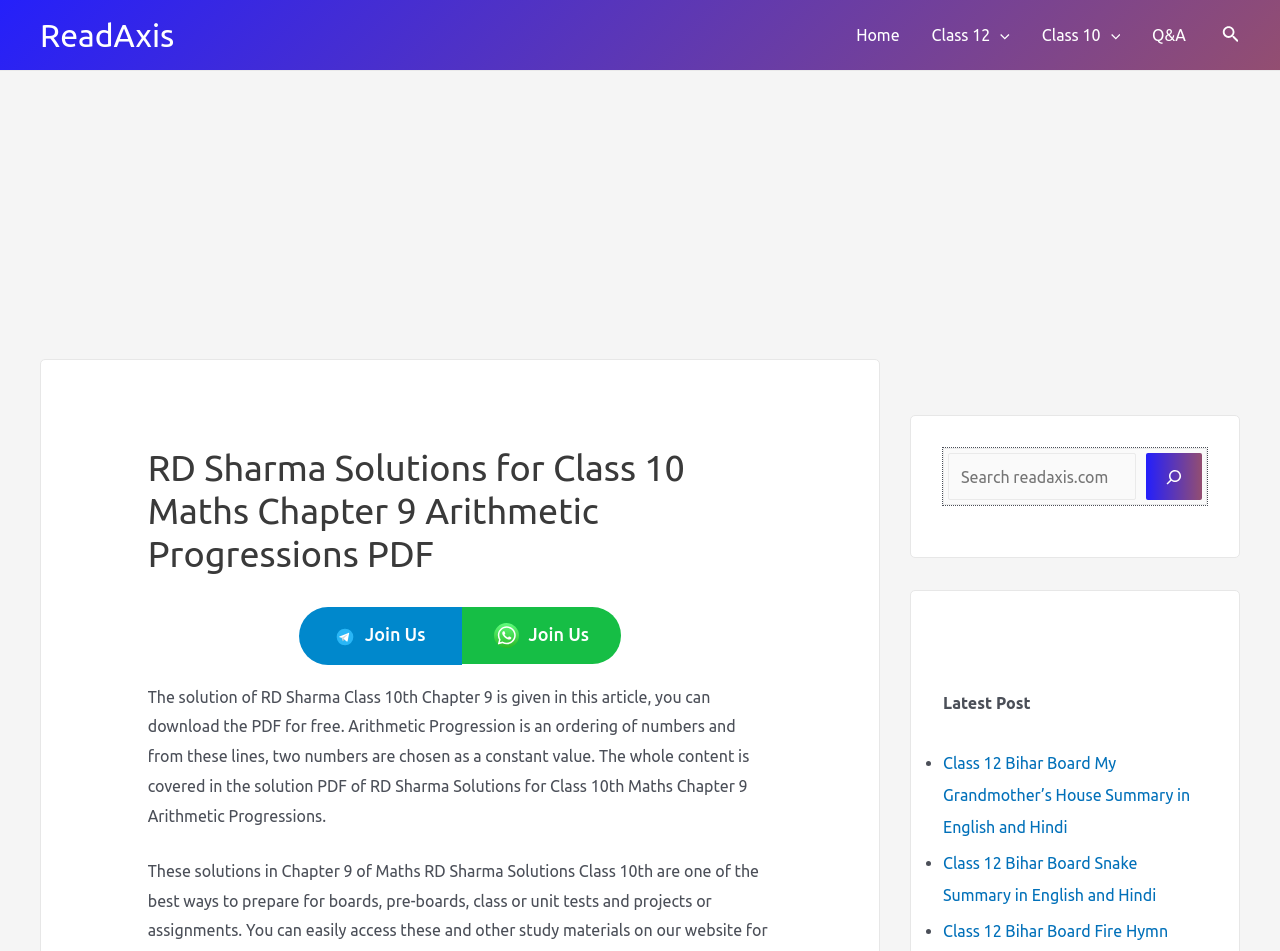Produce a meticulous description of the webpage.

The webpage is about RD Sharma Solutions for Class 10 Maths Chapter 9 Arithmetic Progressions. At the top left, there is a link to "ReadAxis". To the right of it, there is a navigation menu with links to "Home", "Class 12 Menu Toggle", "Class 10 Menu Toggle", and "Q&A". Each menu toggle has an associated image. 

On the top right, there is a search icon link with an image. Below the navigation menu, there is an advertisement iframe that takes up most of the width of the page. Within the iframe, there is a header with the title "RD Sharma Solutions for Class 10 Maths Chapter 9 Arithmetic Progressions PDF". 

Below the title, there are two buttons to join the Telegram and Whatsapp groups, each with an associated image. Following these buttons, there is a paragraph of text that describes the solution of RD Sharma Class 10th Chapter 9, which can be downloaded as a PDF for free. The text also explains that Arithmetic Progression is an ordering of numbers.

On the right side of the page, there is a search box with a search button and an image. Below the search box, there is a section labeled "Latest Post" with a list of three links to different articles, each preceded by a bullet point. The articles are about Class 12 Bihar Board summaries of "My Grandmother’s House" and "Snake" in English and Hindi.